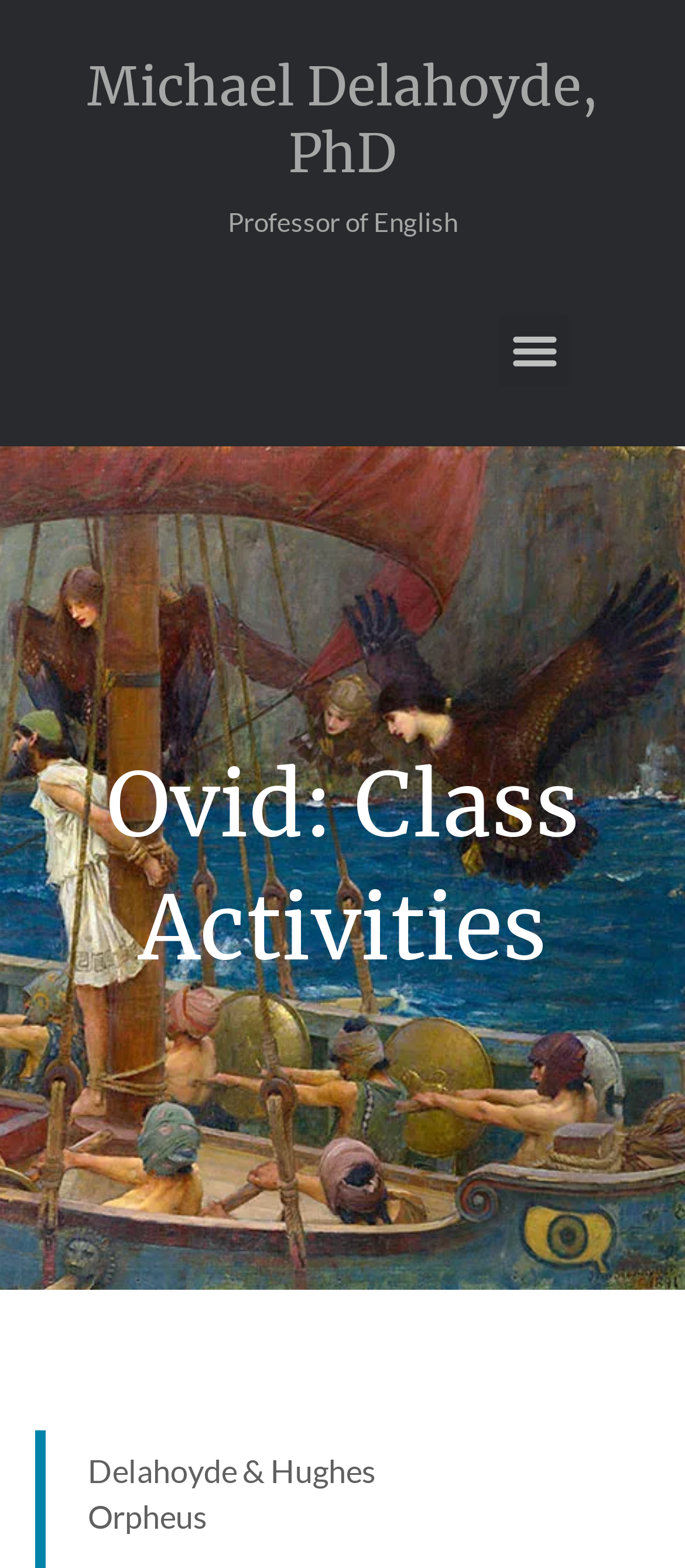Answer the following inquiry with a single word or phrase:
What is the topic of the class activities?

Ovid's Metamorphoses